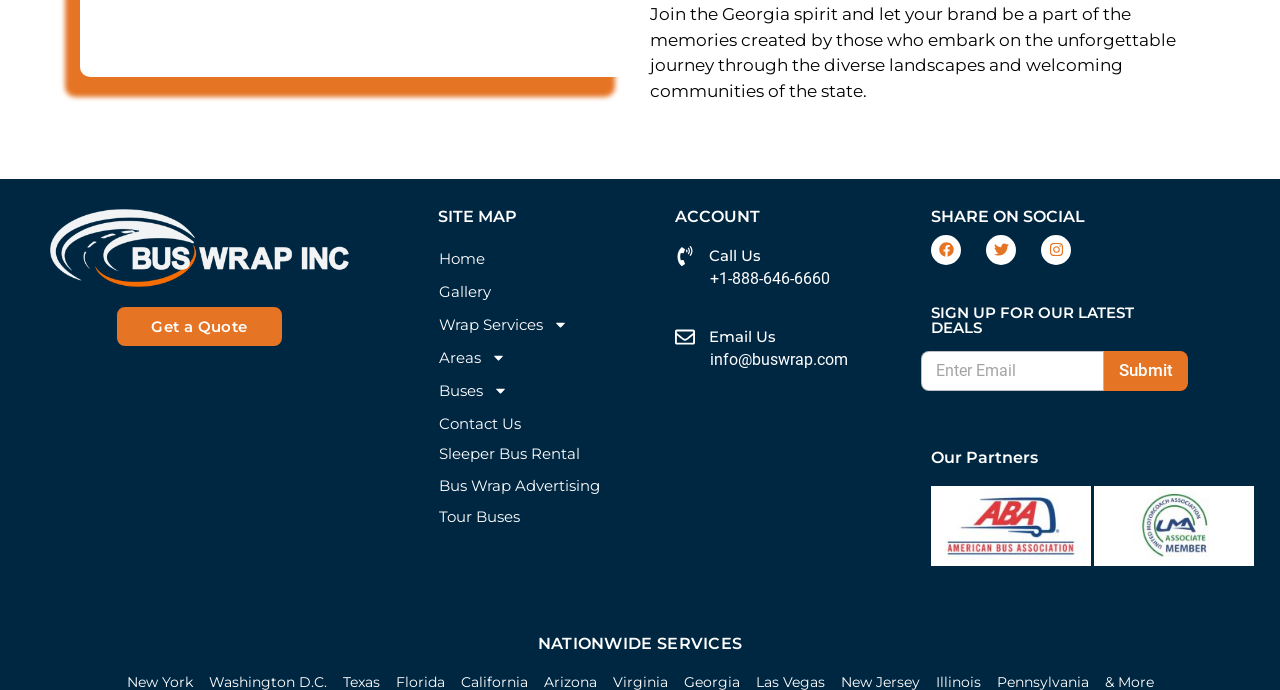Highlight the bounding box coordinates of the element that should be clicked to carry out the following instruction: "Click on Submit". The coordinates must be given as four float numbers ranging from 0 to 1, i.e., [left, top, right, bottom].

[0.862, 0.508, 0.928, 0.566]